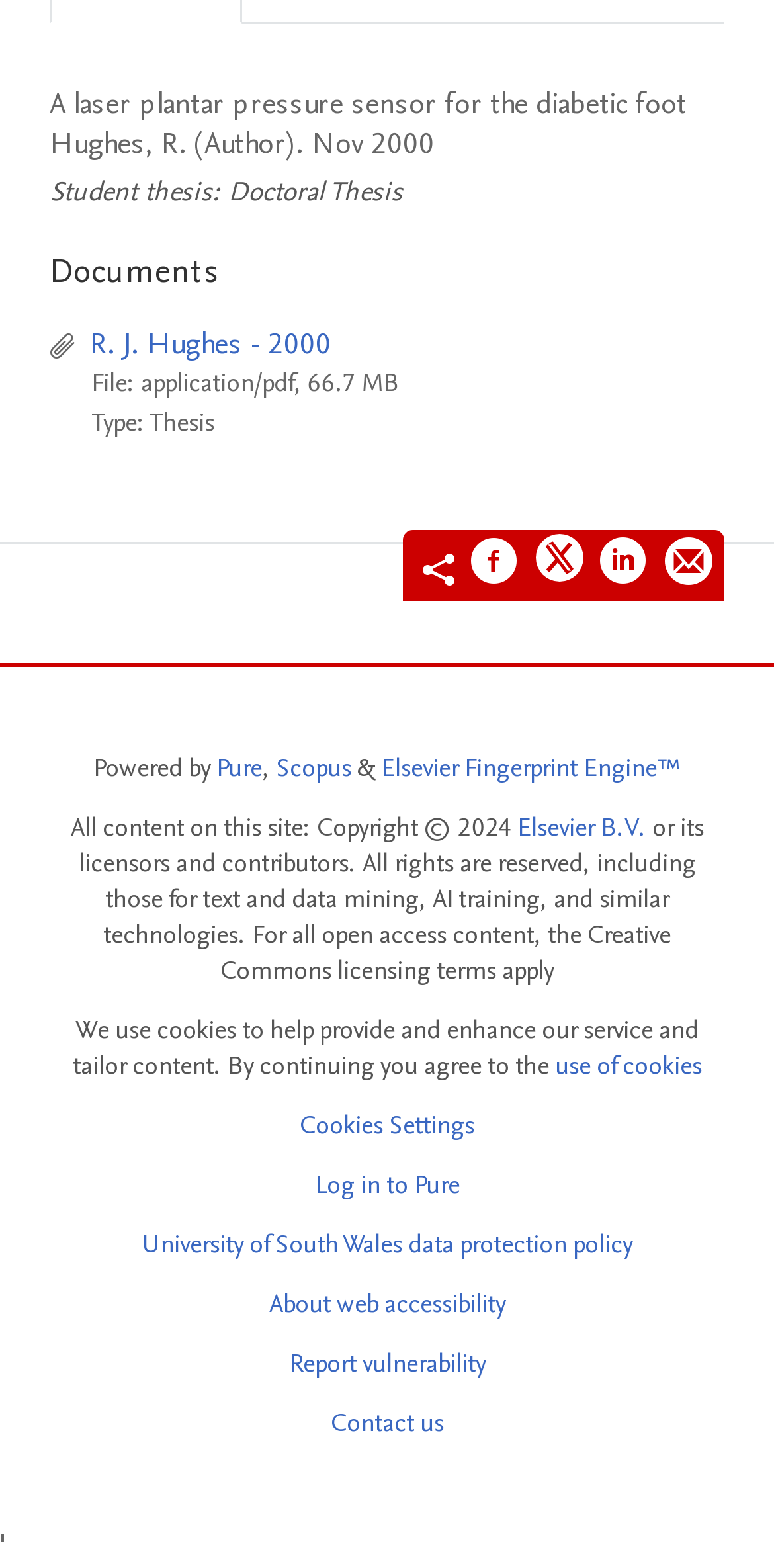What is the title of the document?
Answer the question using a single word or phrase, according to the image.

A laser plantar pressure sensor for the diabetic foot